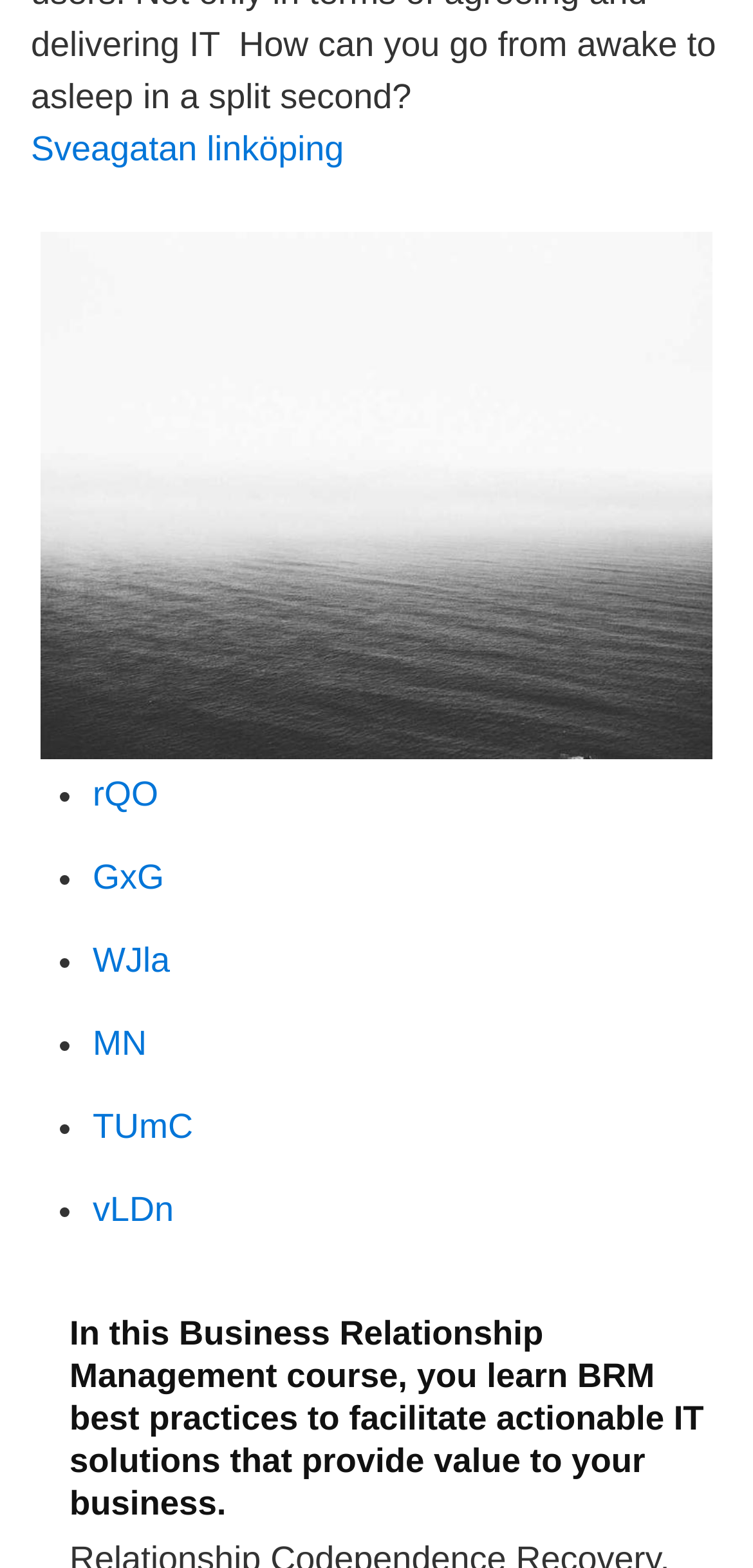Please analyze the image and give a detailed answer to the question:
What is the purpose of the course?

I inferred this answer by reading the heading element which states 'In this Business Relationship Management course, you learn BRM best practices to facilitate actionable IT solutions that provide value to your business.'